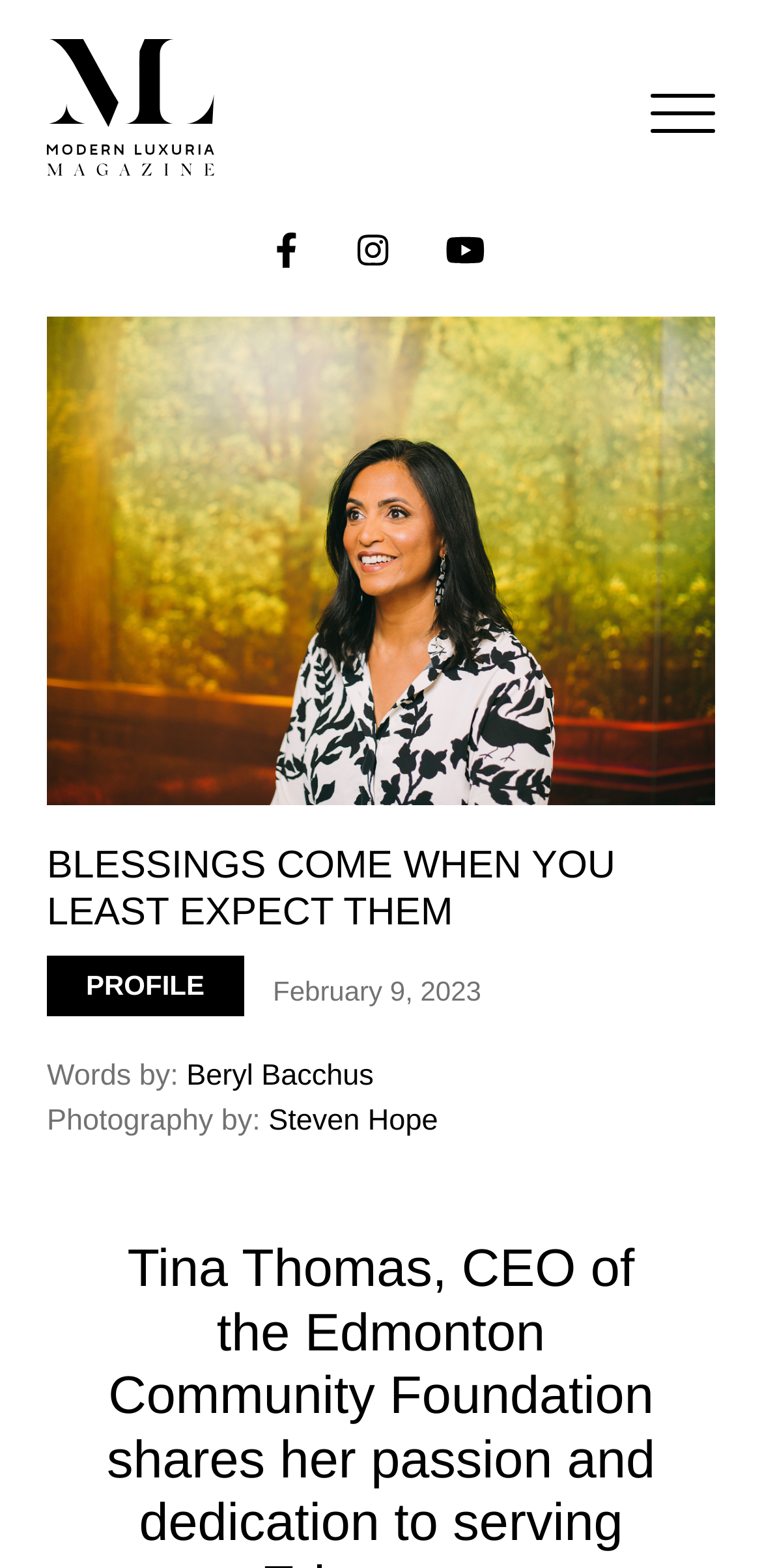Please specify the bounding box coordinates in the format (top-left x, top-left y, bottom-right x, bottom-right y), with values ranging from 0 to 1. Identify the bounding box for the UI component described as follows: parent_node: PROFILE

[0.062, 0.61, 0.32, 0.649]